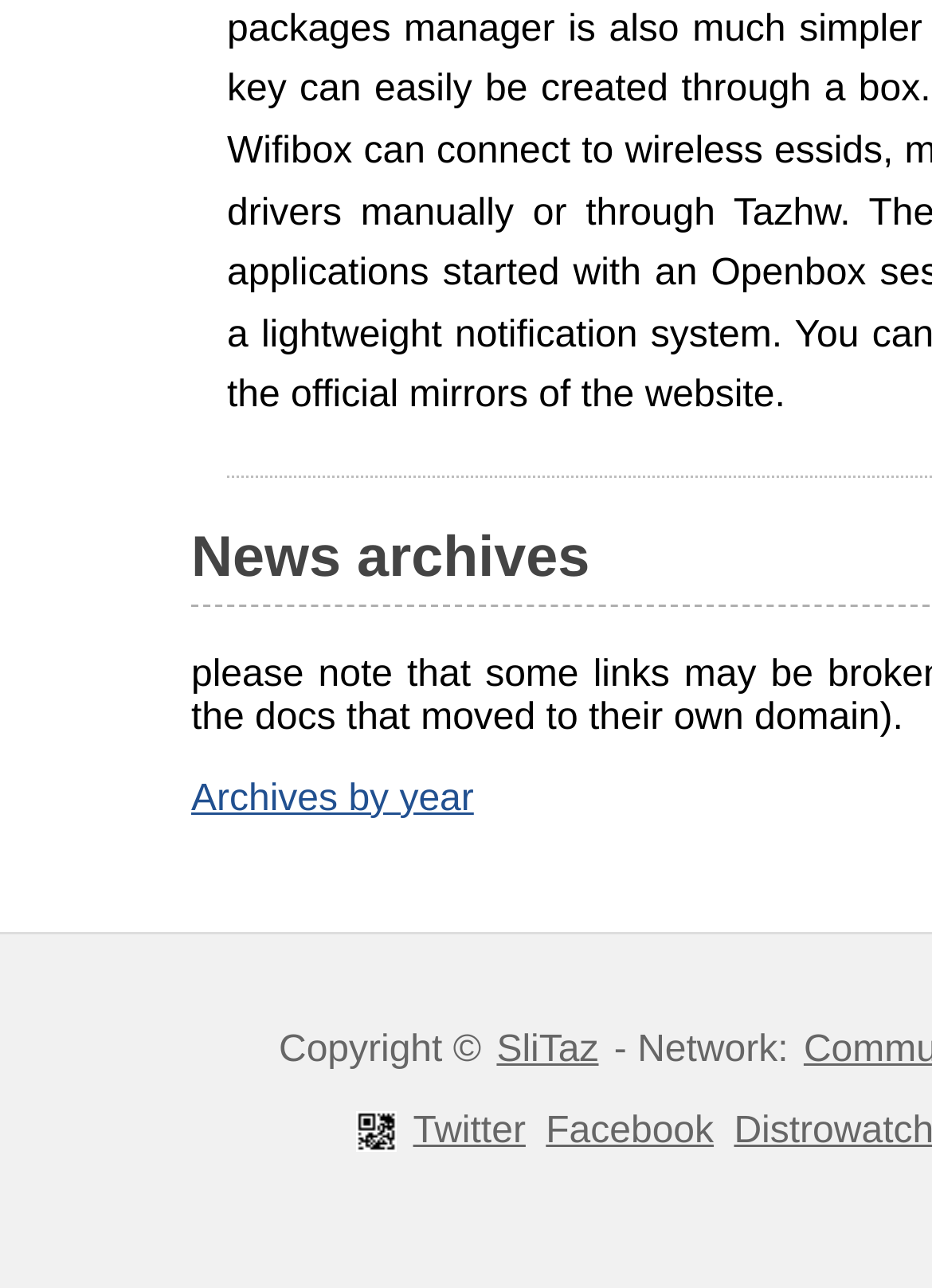Provide a single word or phrase to answer the given question: 
What is the copyright symbol?

©